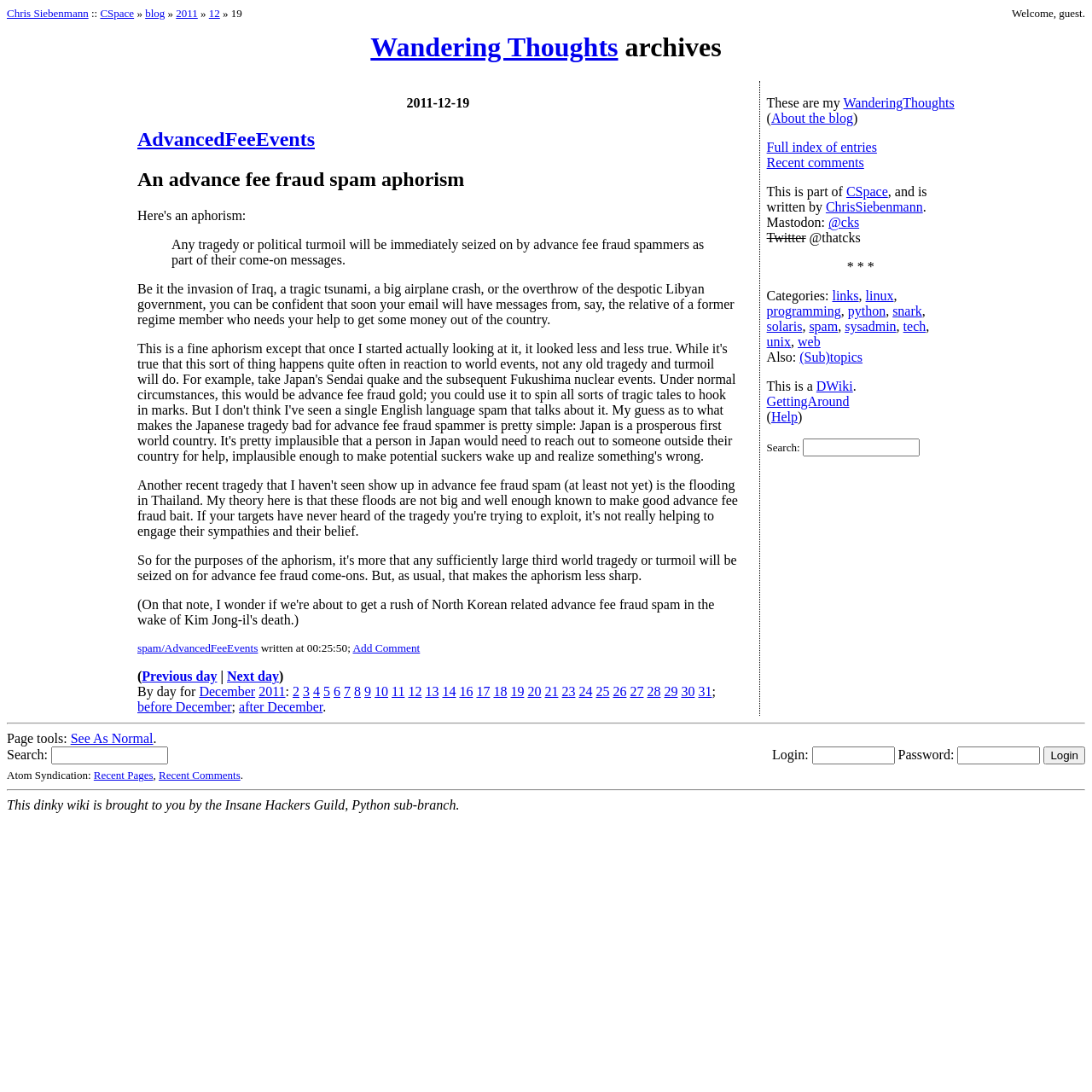Locate the bounding box coordinates of the area where you should click to accomplish the instruction: "Go to the next day's blog post".

[0.208, 0.613, 0.255, 0.626]